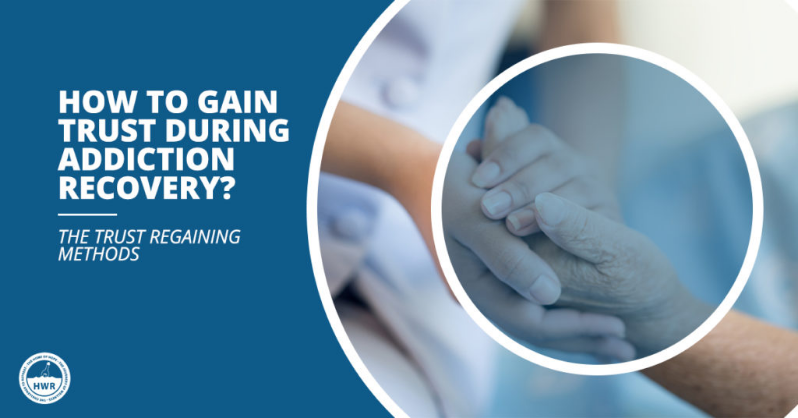What is the gesture depicted in the image?
Answer the question with a single word or phrase by looking at the picture.

Two hands holding each other